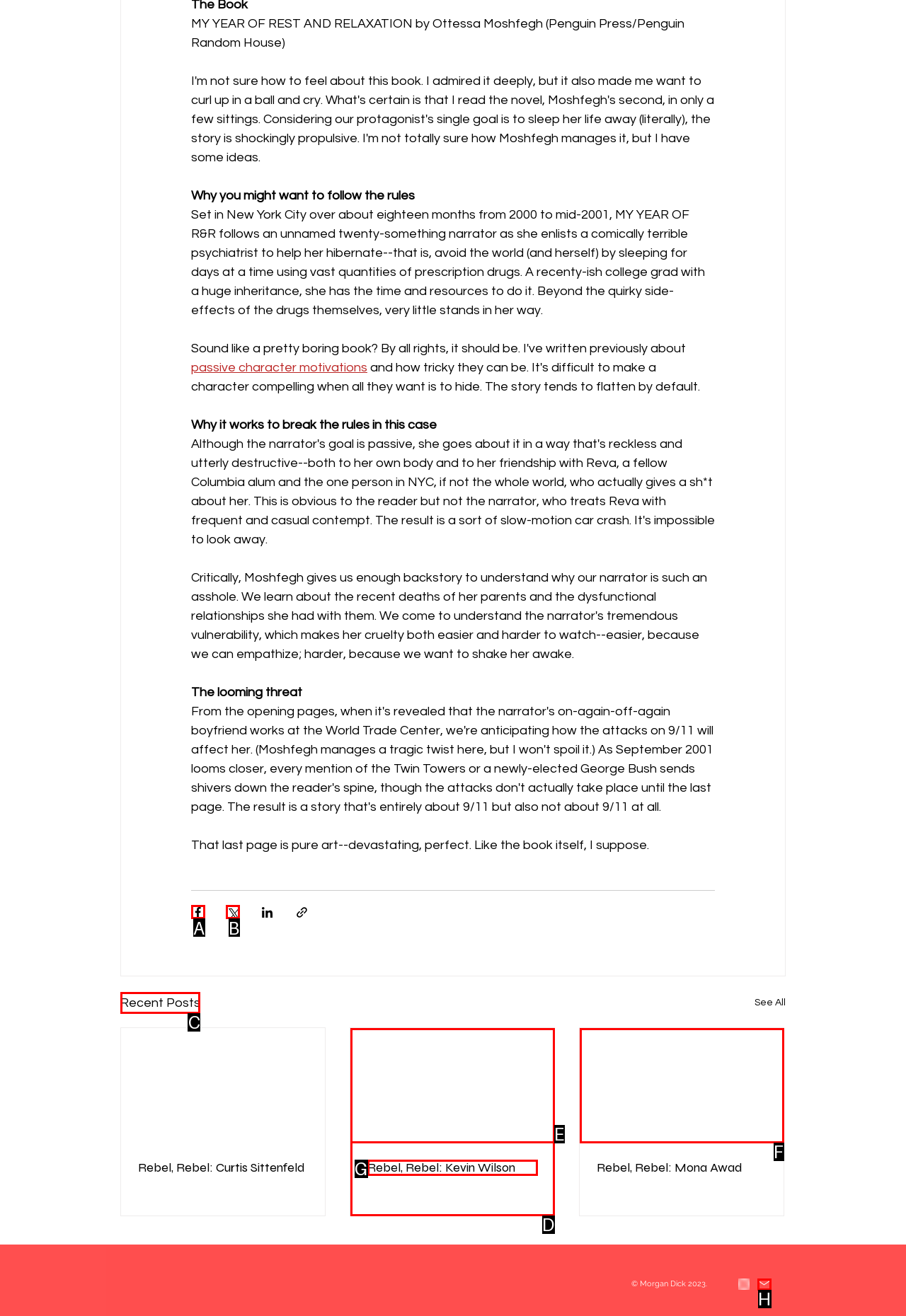Identify the correct option to click in order to complete this task: View recent posts
Answer with the letter of the chosen option directly.

C